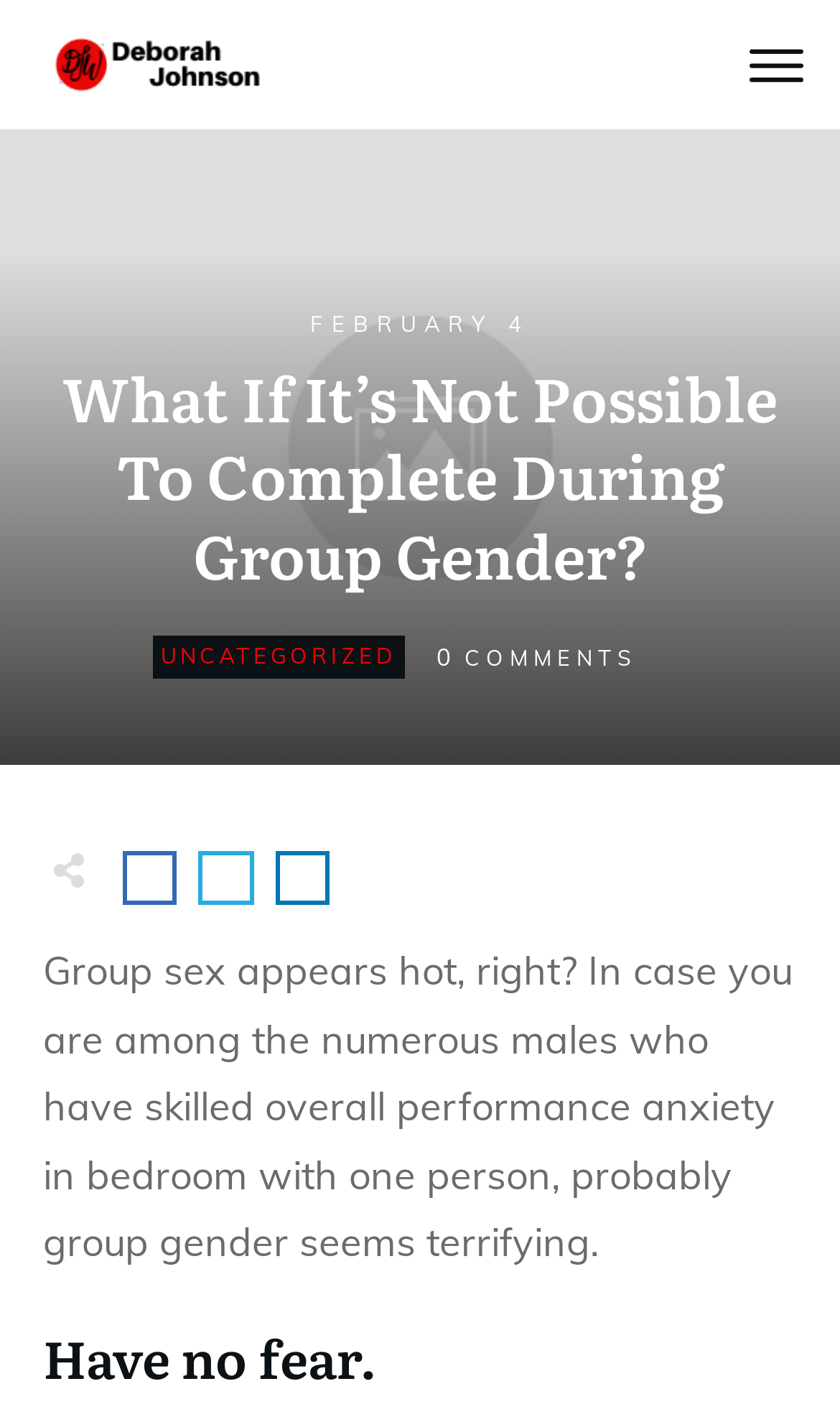Using the description: "Uncategorized", identify the bounding box of the corresponding UI element in the screenshot.

[0.191, 0.452, 0.471, 0.471]